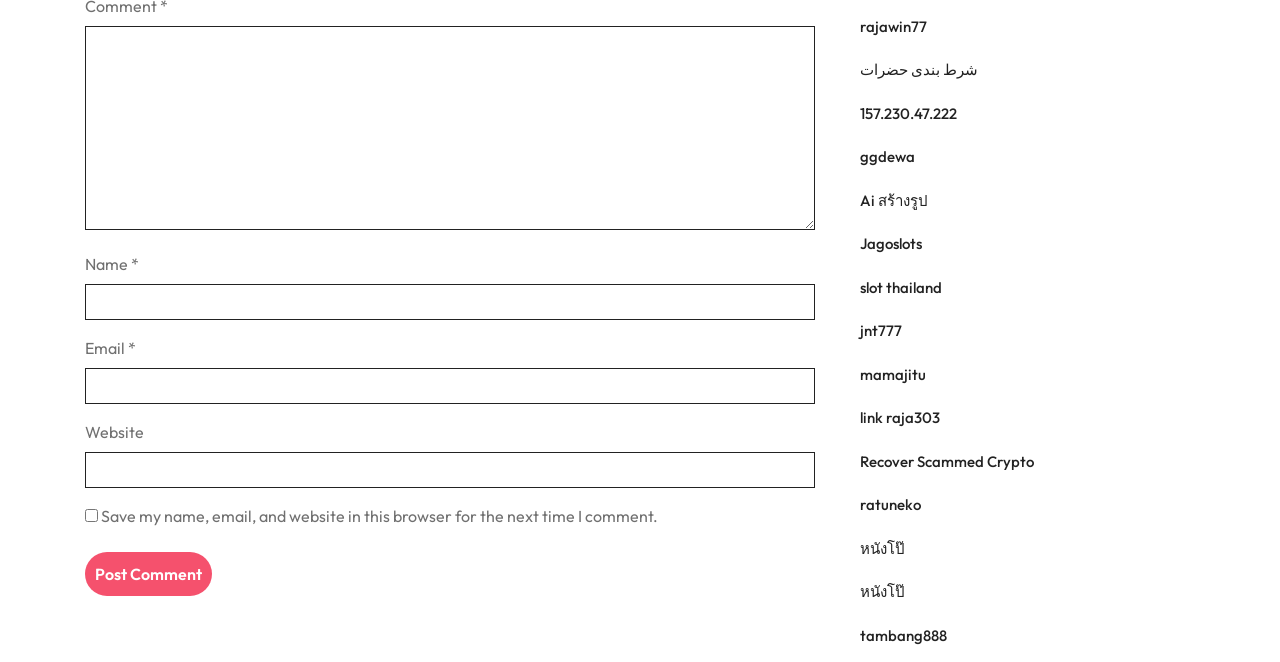What is the label of the first textbox?
Ensure your answer is thorough and detailed.

The first textbox has a label 'Comment *' which indicates that it is a required field, and it is used to input a comment.